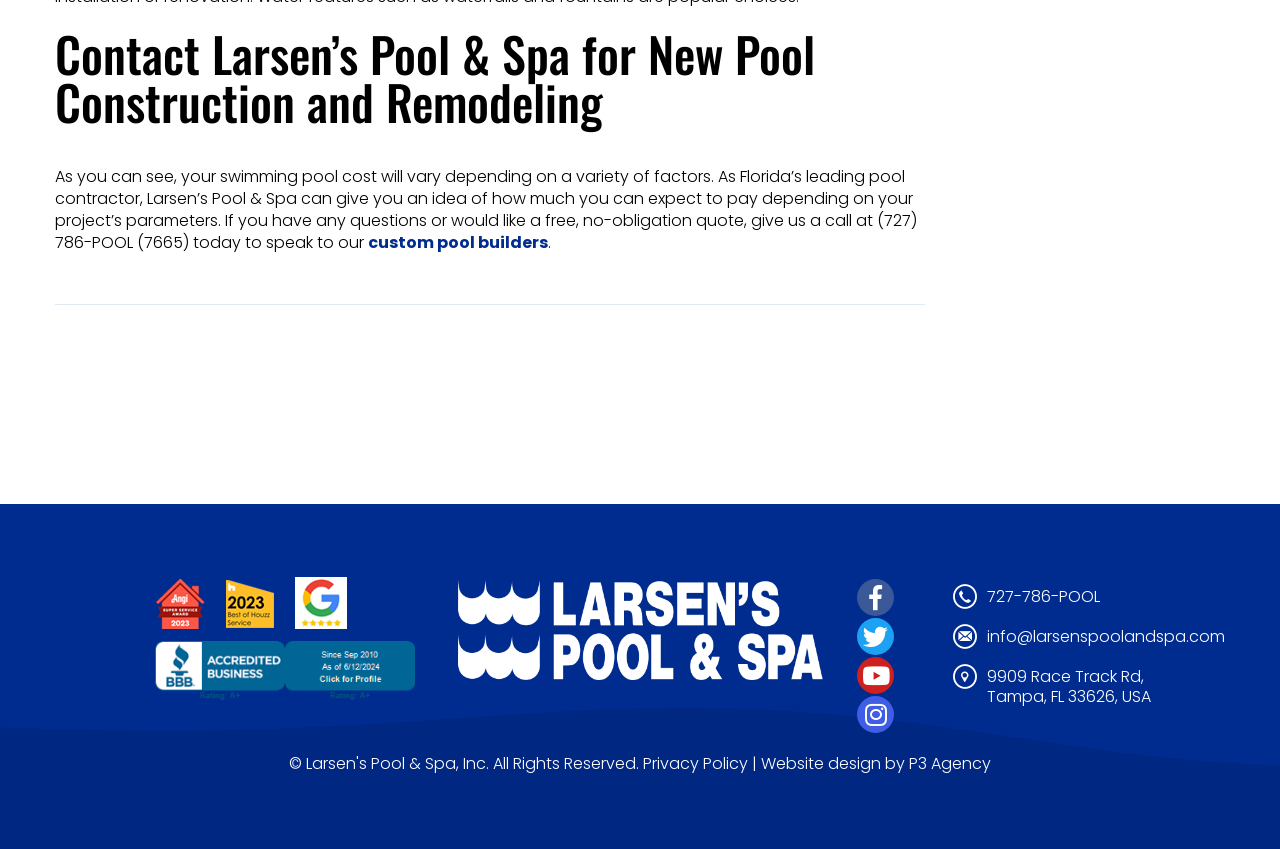By analyzing the image, answer the following question with a detailed response: Who designed the website?

The website design credit can be found at the bottom of the webpage, specifically in the static text element with the text 'Website design by' followed by a link to 'P3 Agency'.